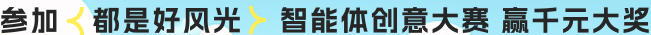What is the prize mentioned in the banner?
Examine the screenshot and reply with a single word or phrase.

A thousand yuan